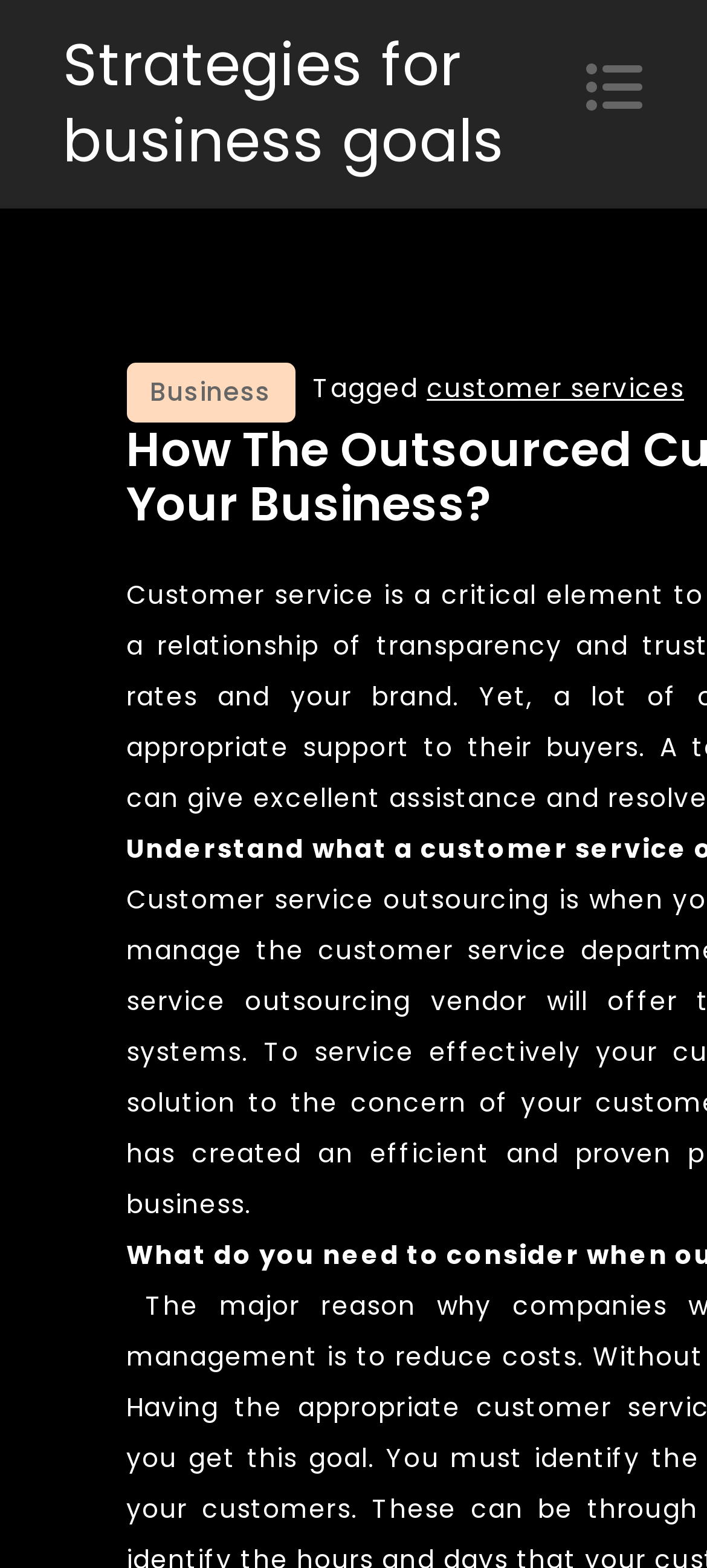Please locate the UI element described by "Strategies for business goals" and provide its bounding box coordinates.

[0.088, 0.015, 0.714, 0.115]